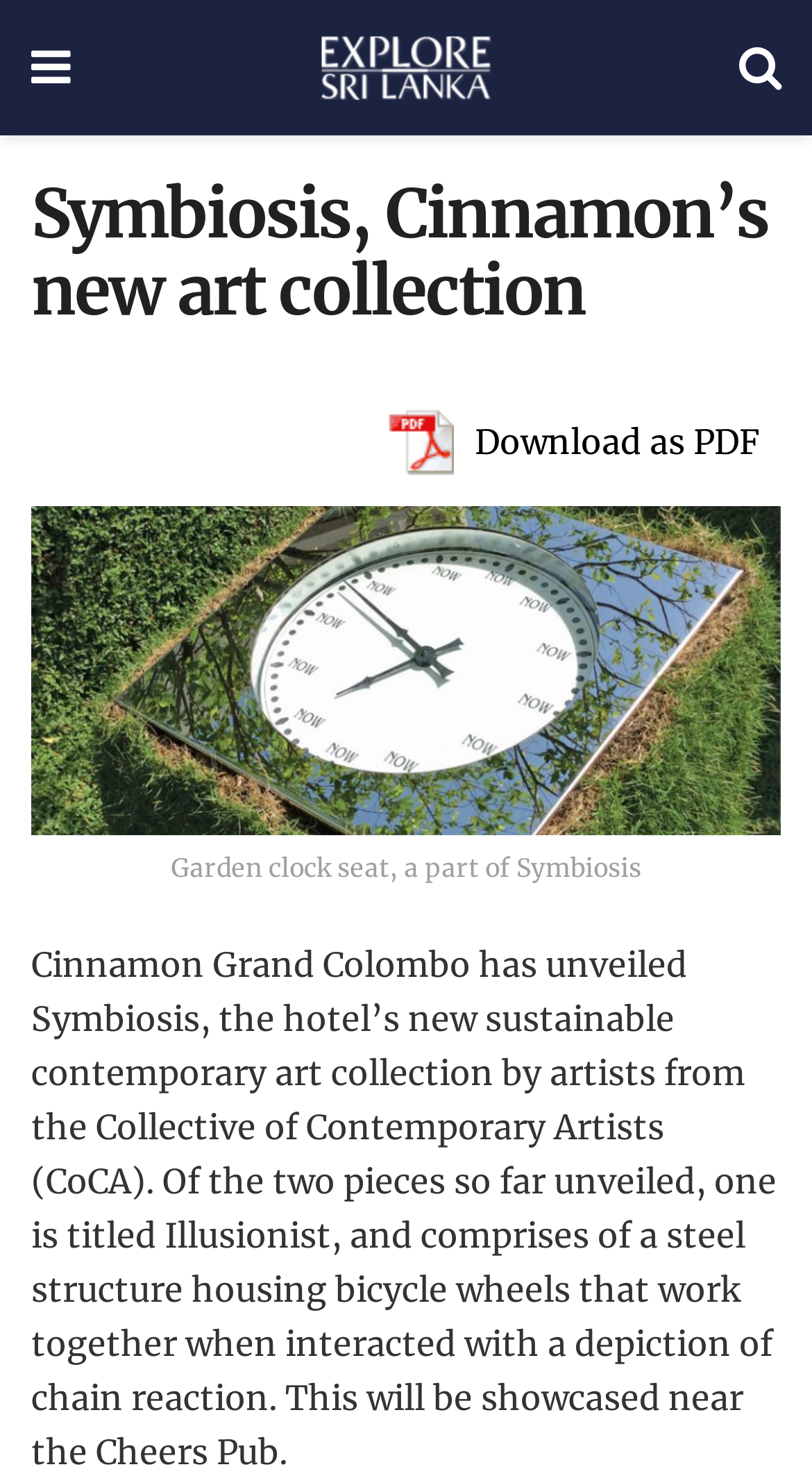Identify the bounding box coordinates of the HTML element based on this description: "All About The Rock".

None